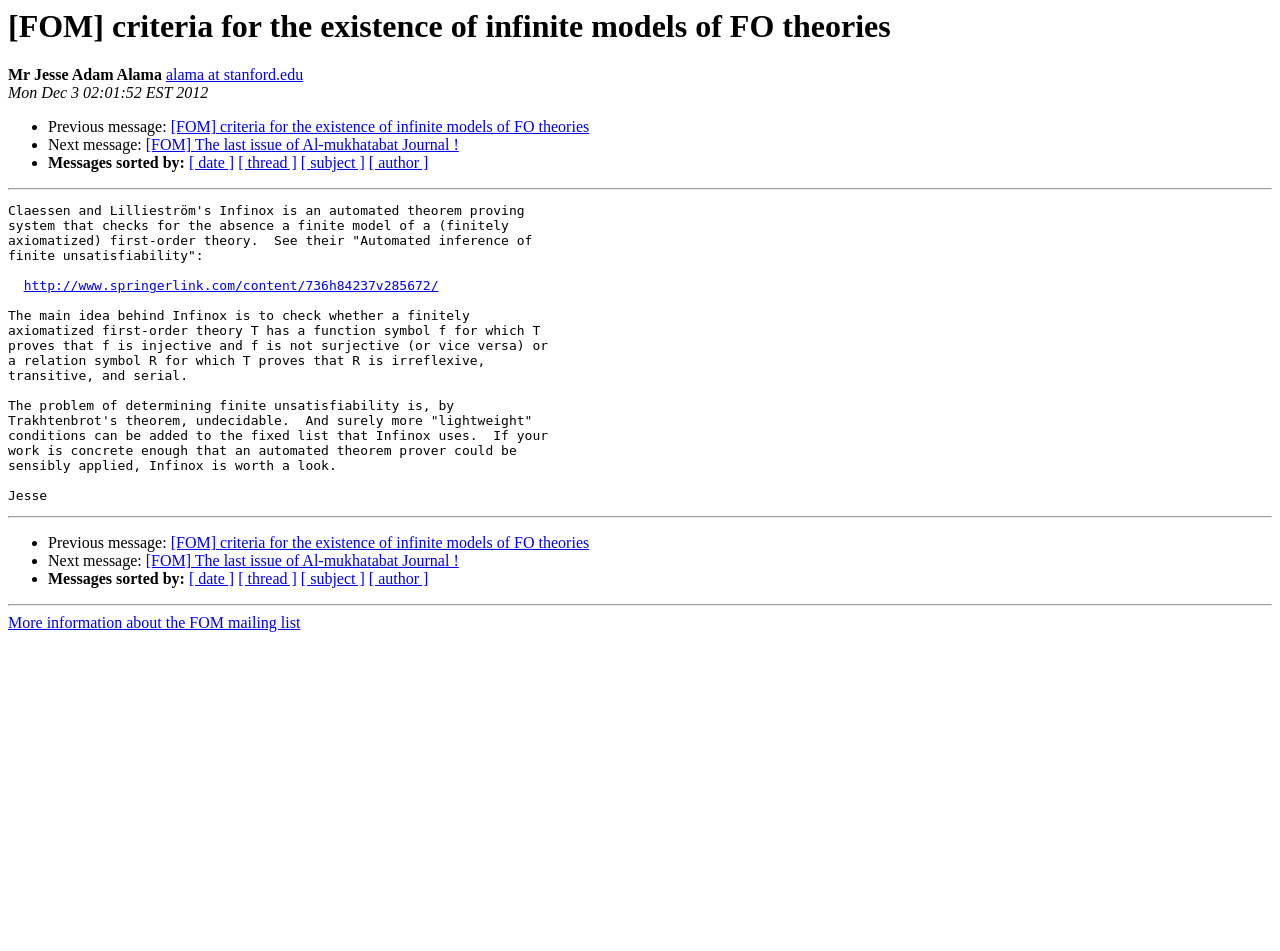Identify the bounding box coordinates of the region I need to click to complete this instruction: "Check out the Cooking Fantastic link".

None